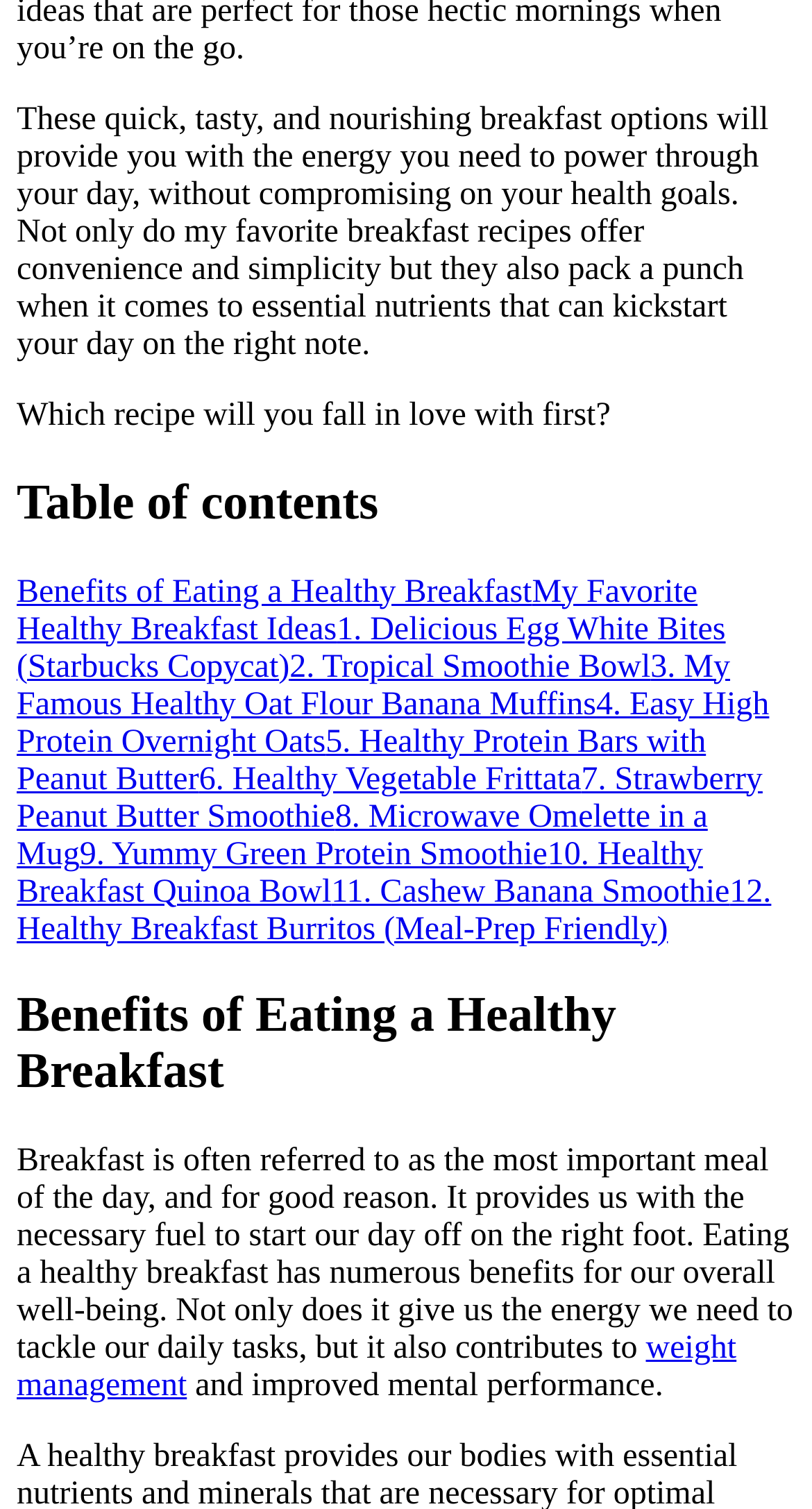What is the benefit of eating a healthy breakfast mentioned?
Look at the screenshot and respond with a single word or phrase.

weight management